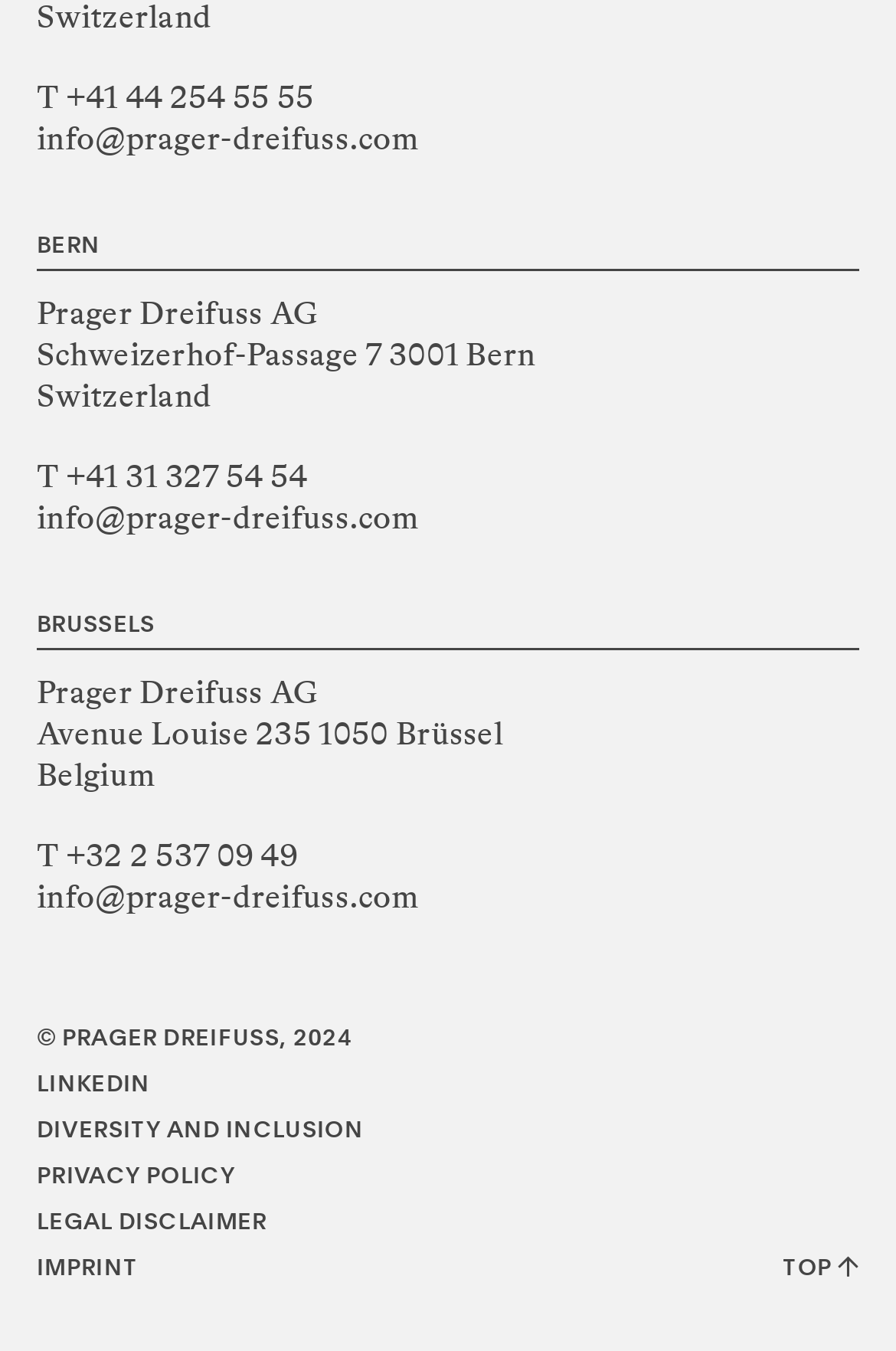Determine the bounding box coordinates of the UI element described below. Use the format (top-left x, top-left y, bottom-right x, bottom-right y) with floating point numbers between 0 and 1: Privacy Policy

[0.041, 0.847, 0.856, 0.881]